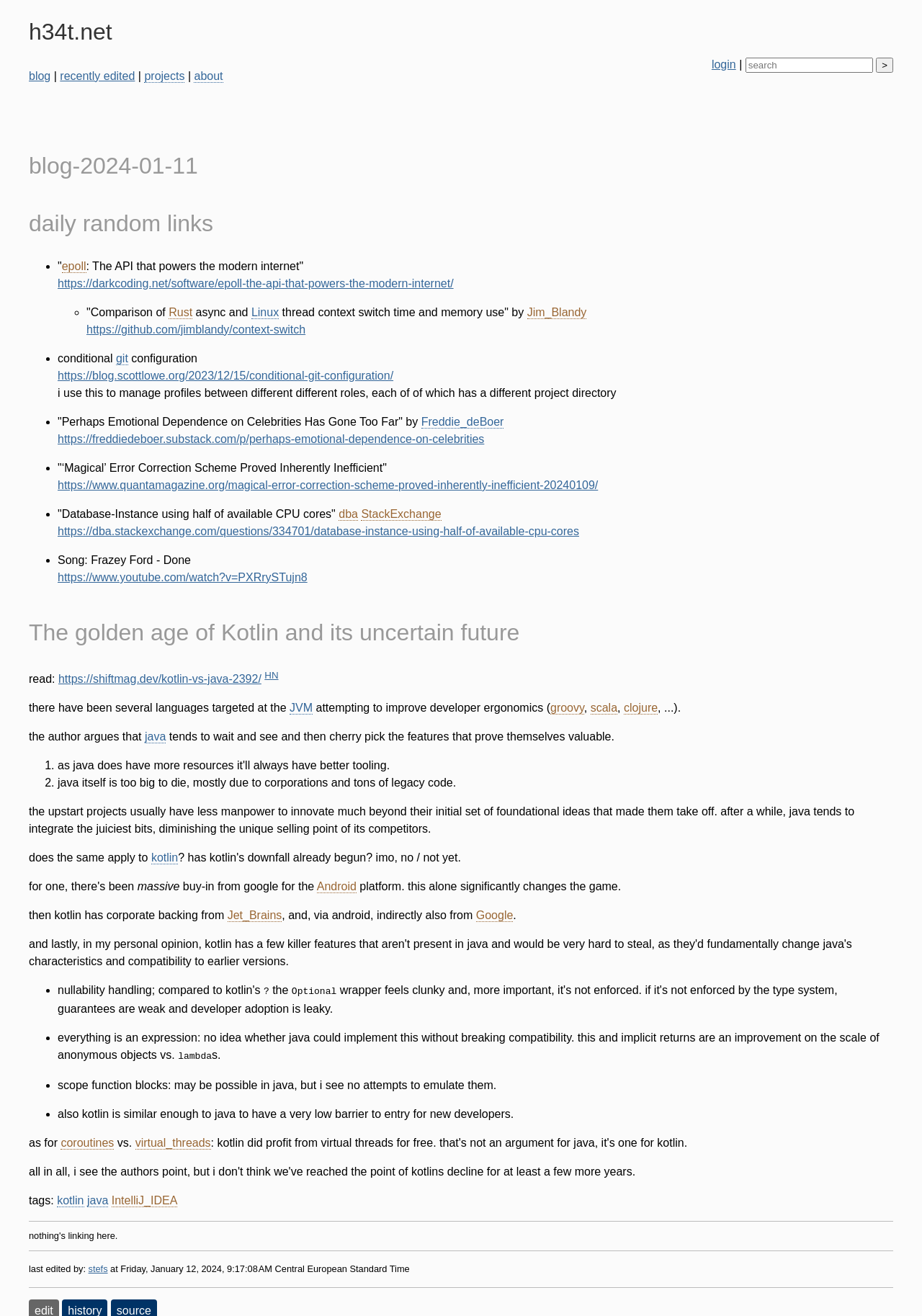Find the bounding box coordinates of the clickable element required to execute the following instruction: "visit the 'projects' page". Provide the coordinates as four float numbers between 0 and 1, i.e., [left, top, right, bottom].

[0.157, 0.053, 0.2, 0.063]